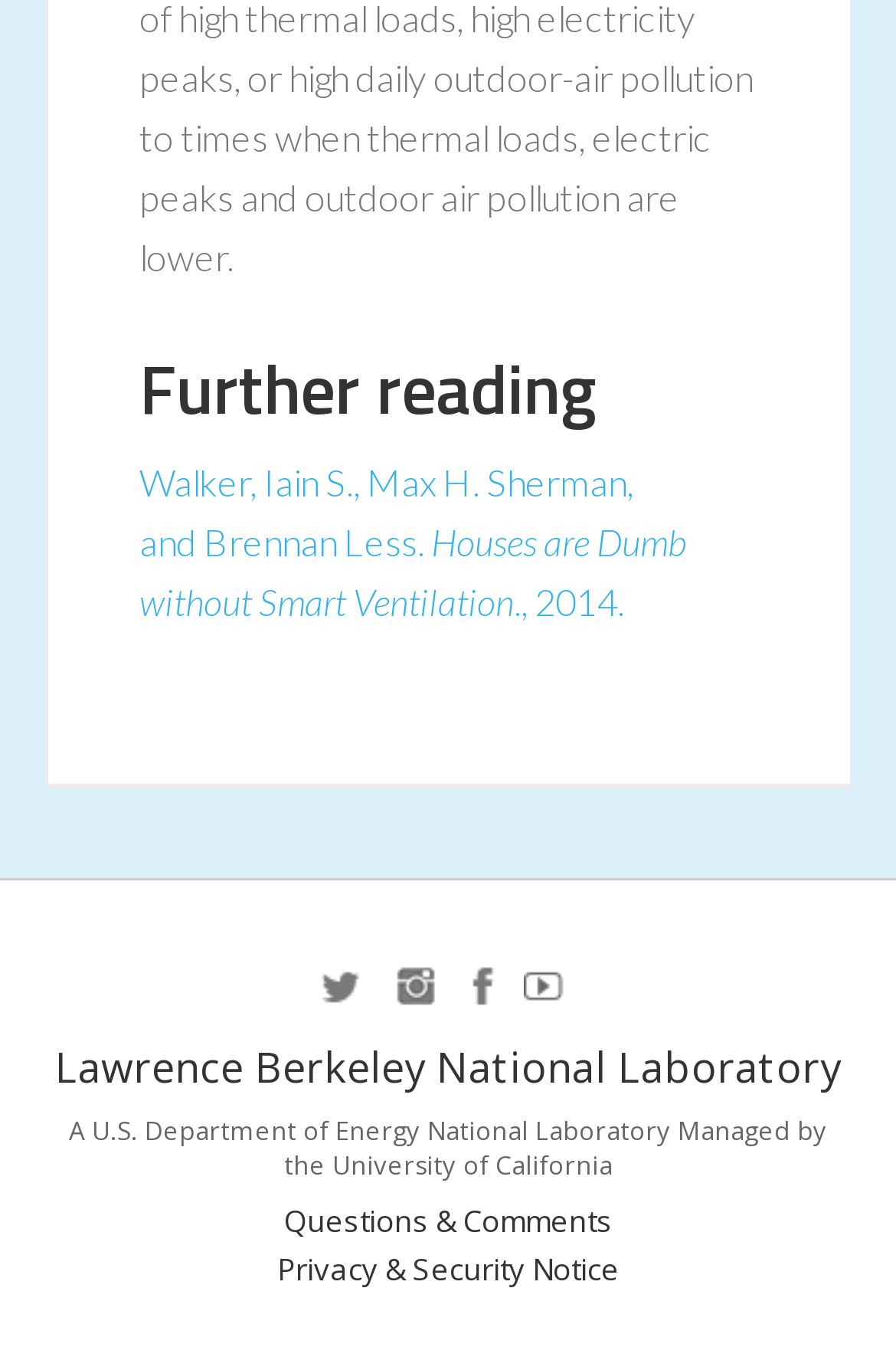Please find and report the bounding box coordinates of the element to click in order to perform the following action: "Click on the 'Further reading' heading". The coordinates should be expressed as four float numbers between 0 and 1, in the format [left, top, right, bottom].

[0.155, 0.258, 0.845, 0.32]